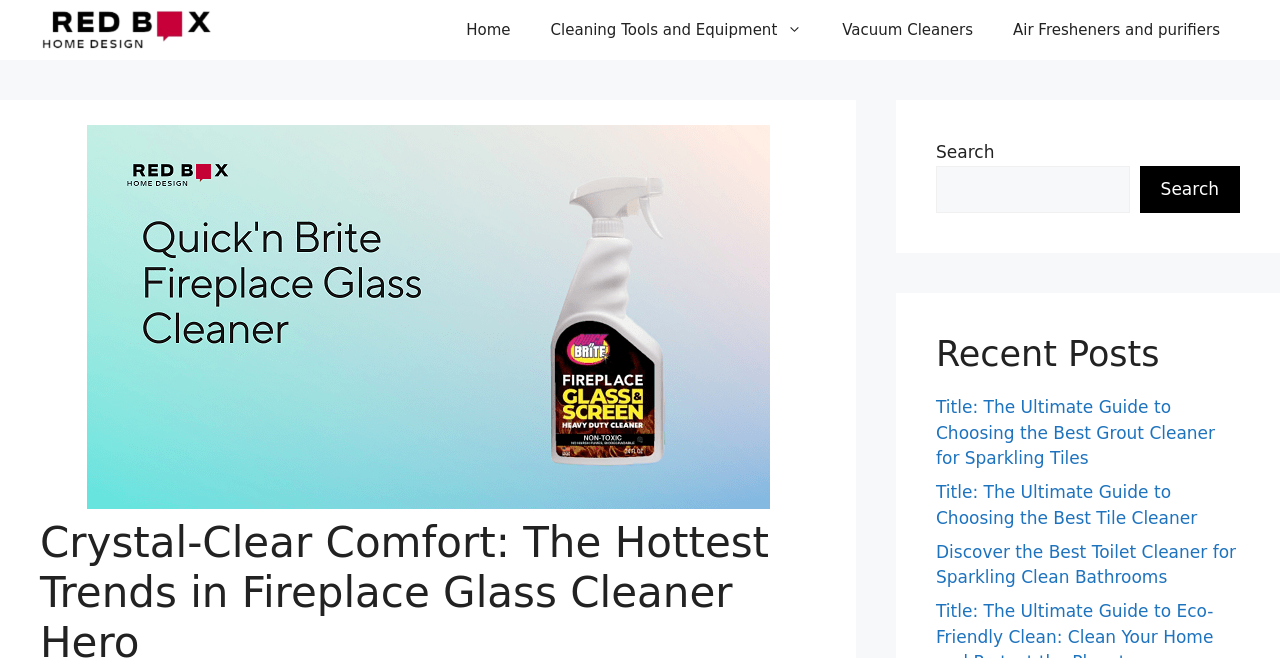What is the purpose of the search bar?
Look at the screenshot and respond with one word or a short phrase.

To search the website